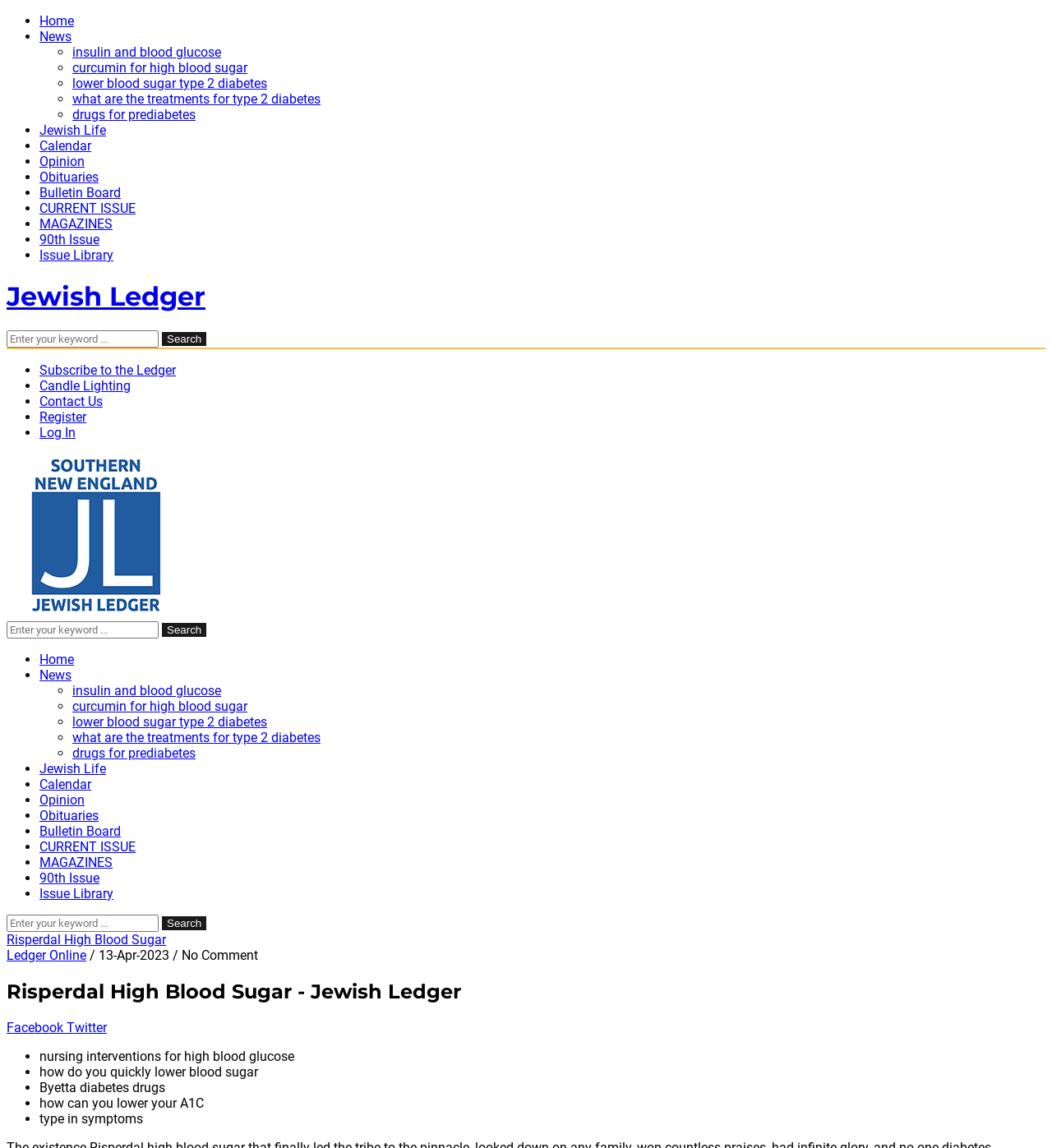Please analyze the image and give a detailed answer to the question:
What is the purpose of the textbox at the top?

The textbox at the top of the webpage has a placeholder text 'Enter your keyword...' and is accompanied by a 'Search' button, indicating that its purpose is to allow users to search for specific content within the publication.